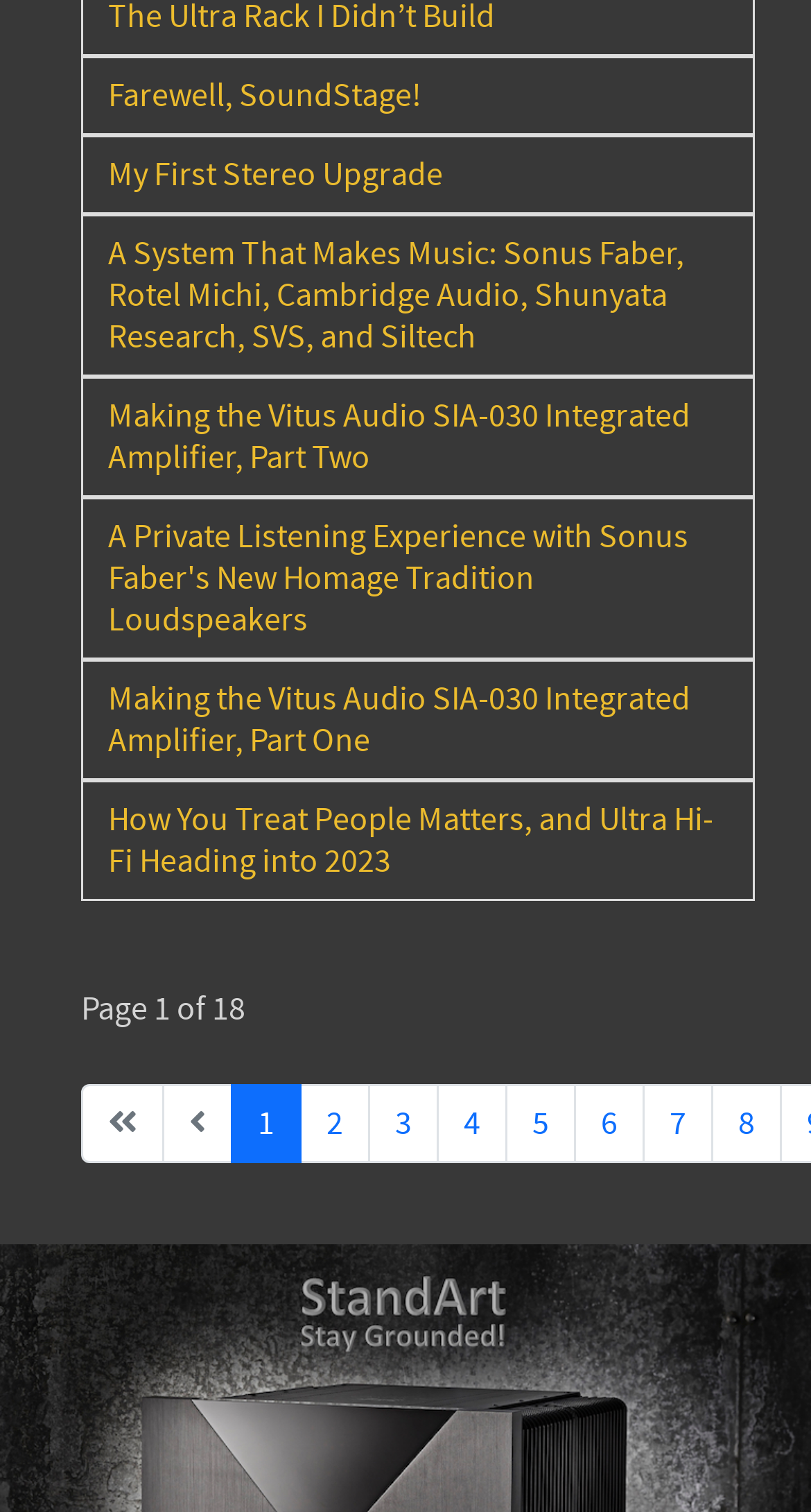Please identify the bounding box coordinates of the element that needs to be clicked to perform the following instruction: "Read the article 'Making the Vitus Audio SIA-030 Integrated Amplifier, Part One'".

[0.1, 0.437, 0.931, 0.517]